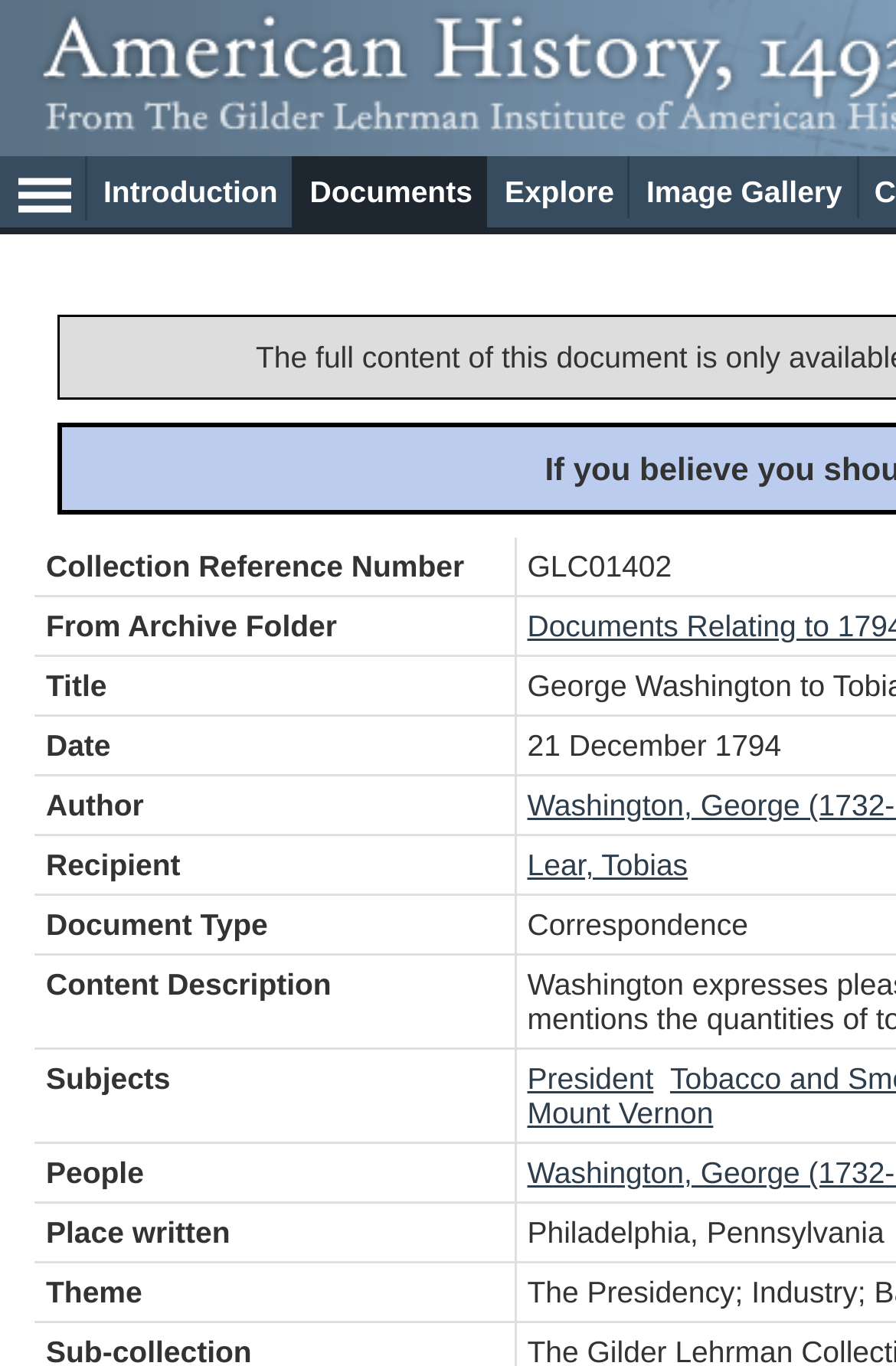Respond to the following query with just one word or a short phrase: 
What is the place where the document was written?

Not specified